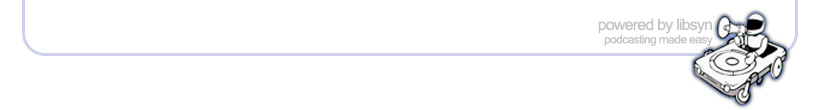Describe every important feature and element in the image comprehensively.

The image features a stylized graphic at the bottom of a webpage, showcasing a caricature of a figure operating a turntable or music device, symbolizing audio production or podcasting. The figure is depicted in a playful, cartoon-like manner and is associated with the branding of Libsyn, a platform known for its podcasting services. The accompanying text reads "powered by libsyn" and "podcasting made easy," emphasizing the service's commitment to simplifying the podcasting process for users. The design is minimalistic and conveys a modern, user-friendly aesthetic.